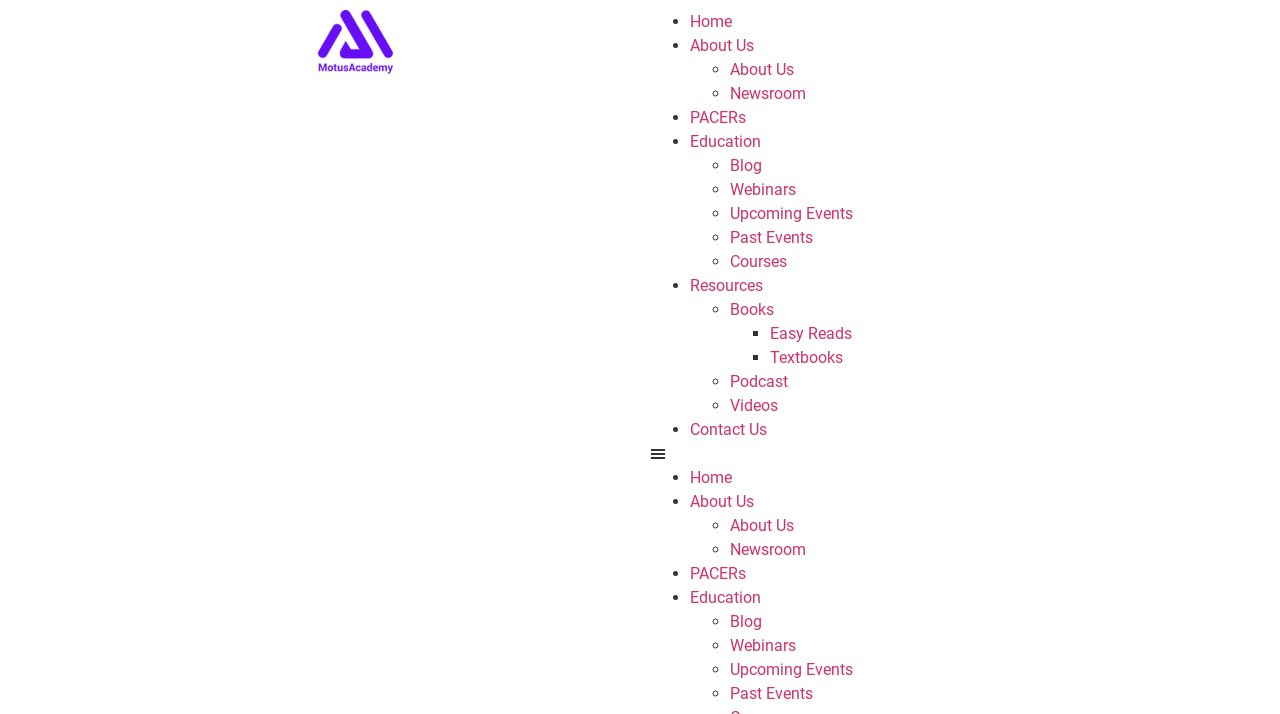Locate the bounding box coordinates of the clickable part needed for the task: "Contact Us".

[0.539, 0.588, 0.599, 0.615]